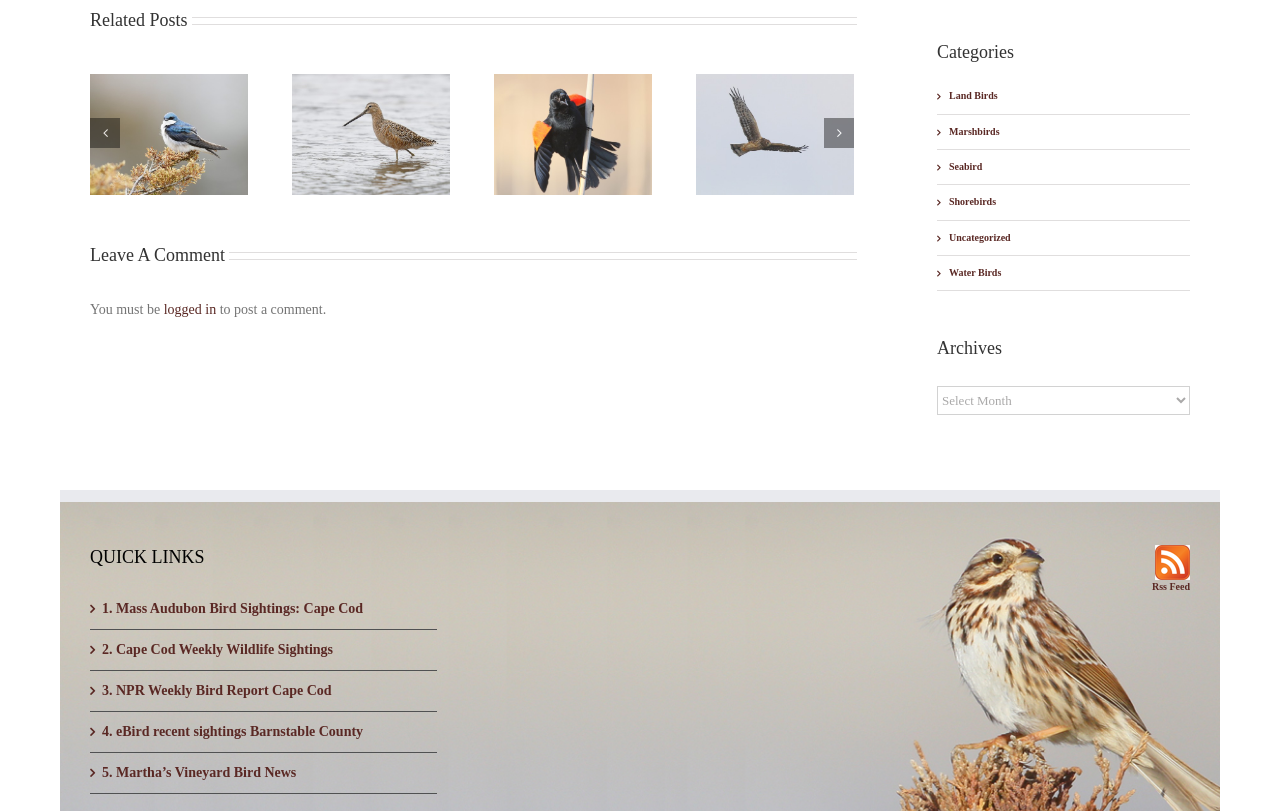Highlight the bounding box coordinates of the element that should be clicked to carry out the following instruction: "Leave a comment". The coordinates must be given as four float numbers ranging from 0 to 1, i.e., [left, top, right, bottom].

[0.07, 0.298, 0.176, 0.331]